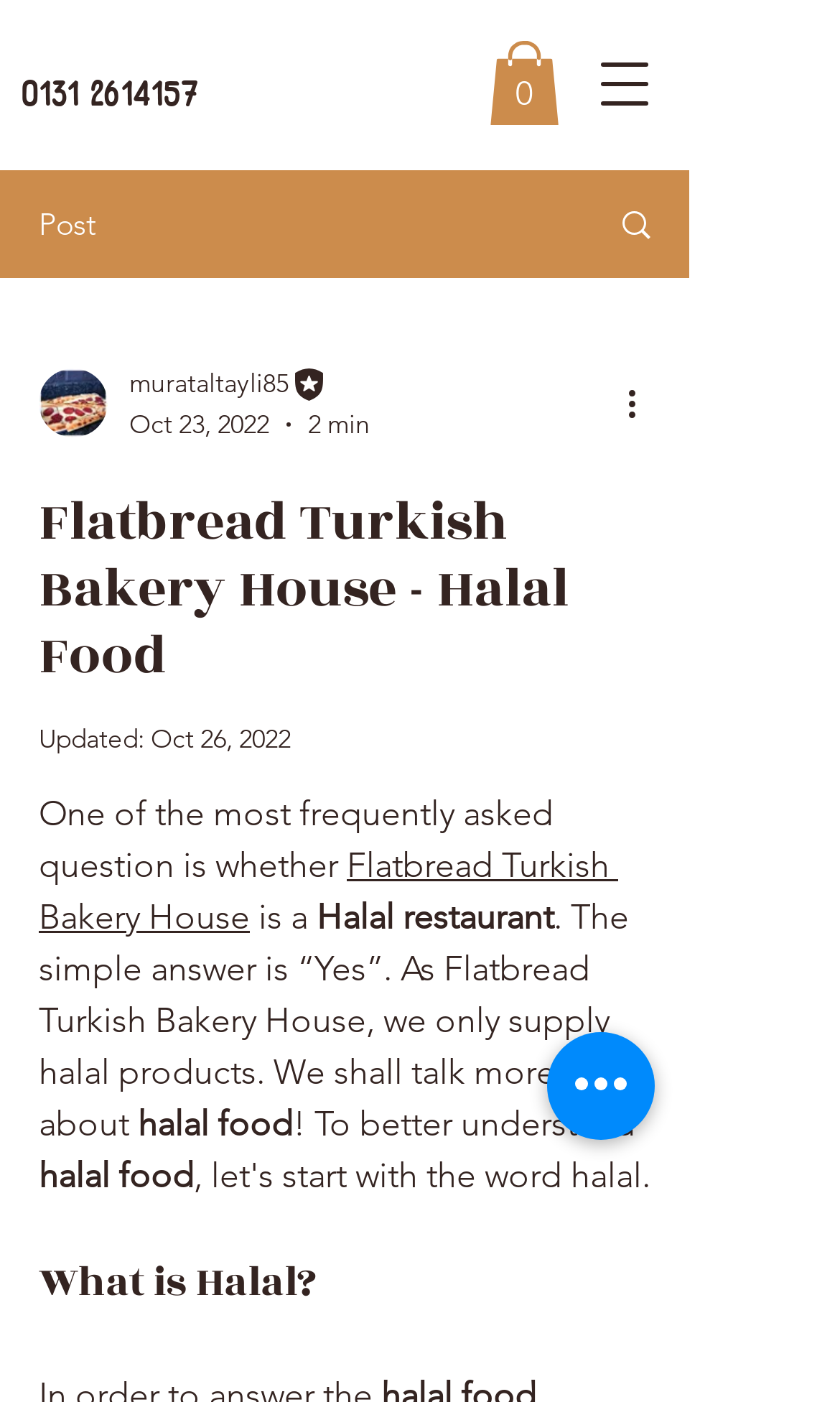What is the name of the bakery house?
From the image, respond with a single word or phrase.

Flatbread Turkish Bakery House